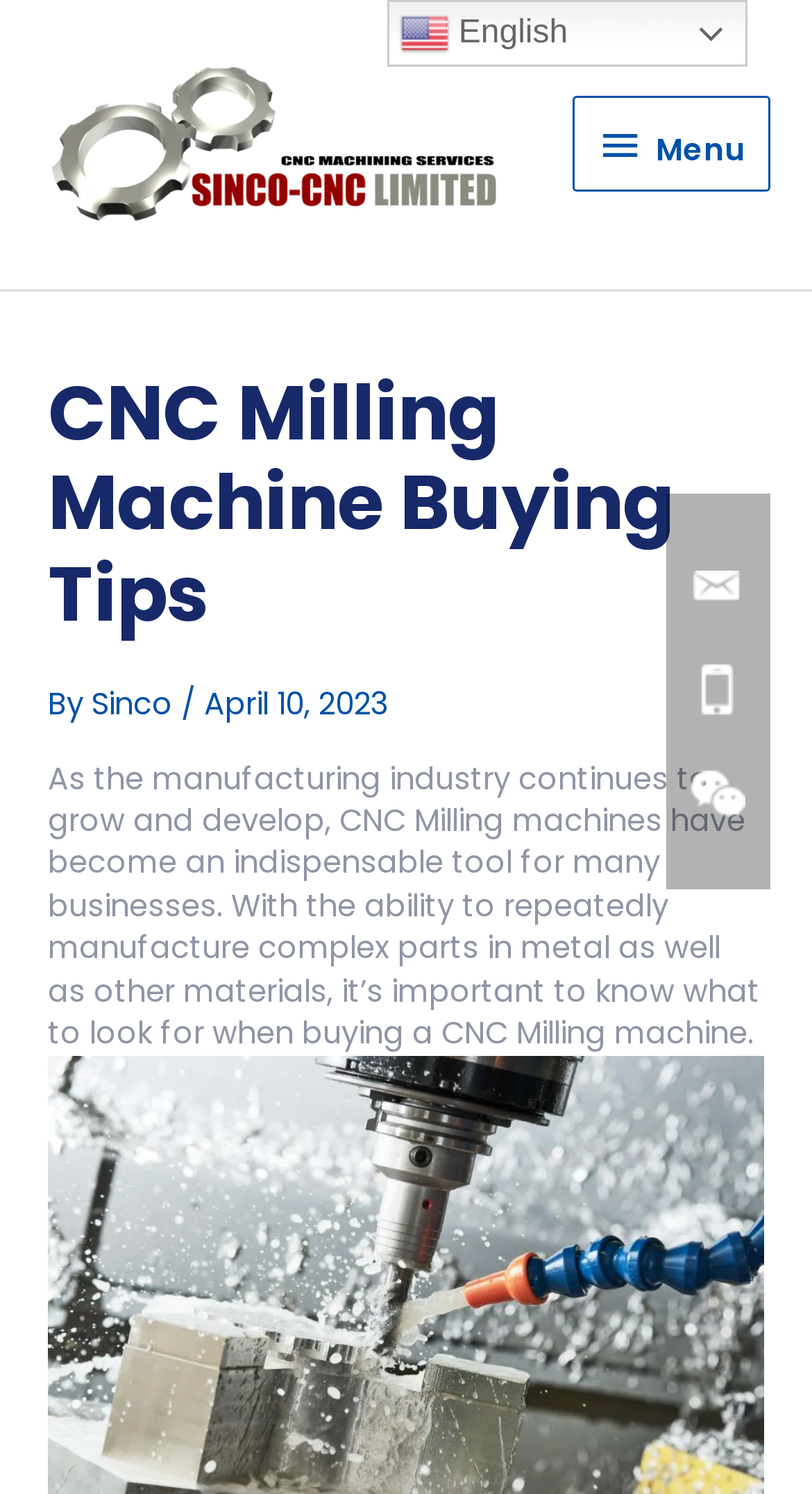Identify and provide the text content of the webpage's primary headline.

CNC Milling Machine Buying Tips